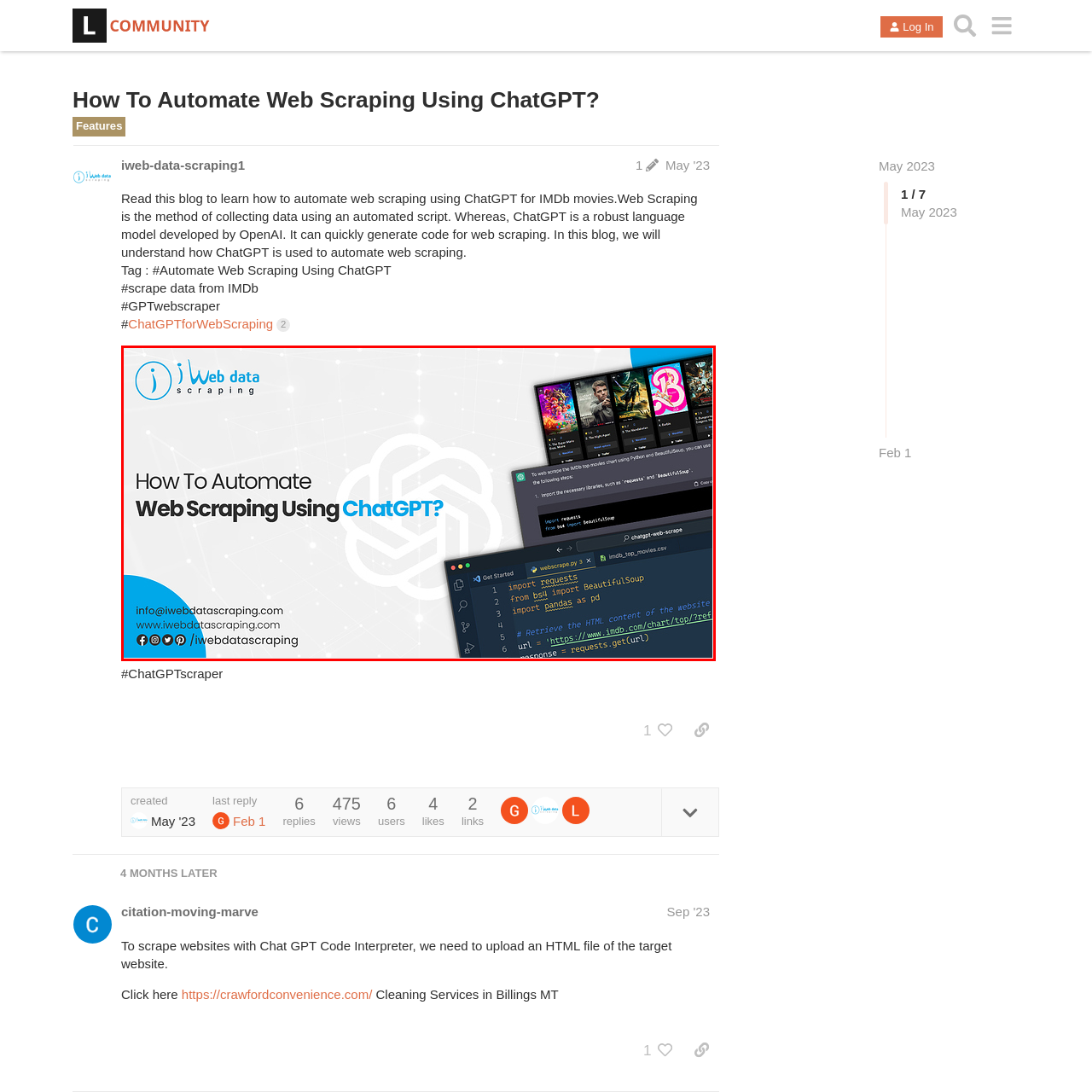Offer an in-depth description of the image encased within the red bounding lines.

The image titled "How To Automate Web Scraping Using ChatGPT?" illustrates a sleek and modern design promoting web scraping techniques. The left side features the logo of iWeb Data Scraping along with its contact information and social media links, reinforcing credibility and ease of access. 

On the right side, two screens are showcased: one displays a selection of movies, likely demonstrating a web scraping result, while the other shows lines of Python code in a terminal, indicating the process of automating data extraction from IMDb using scripts powered by ChatGPT. The prominent use of the ChatGPT logo emphasizes the advanced capabilities of the tool in web scraping tasks, making this image not only visually appealing but also informative for users interested in automation technologies.